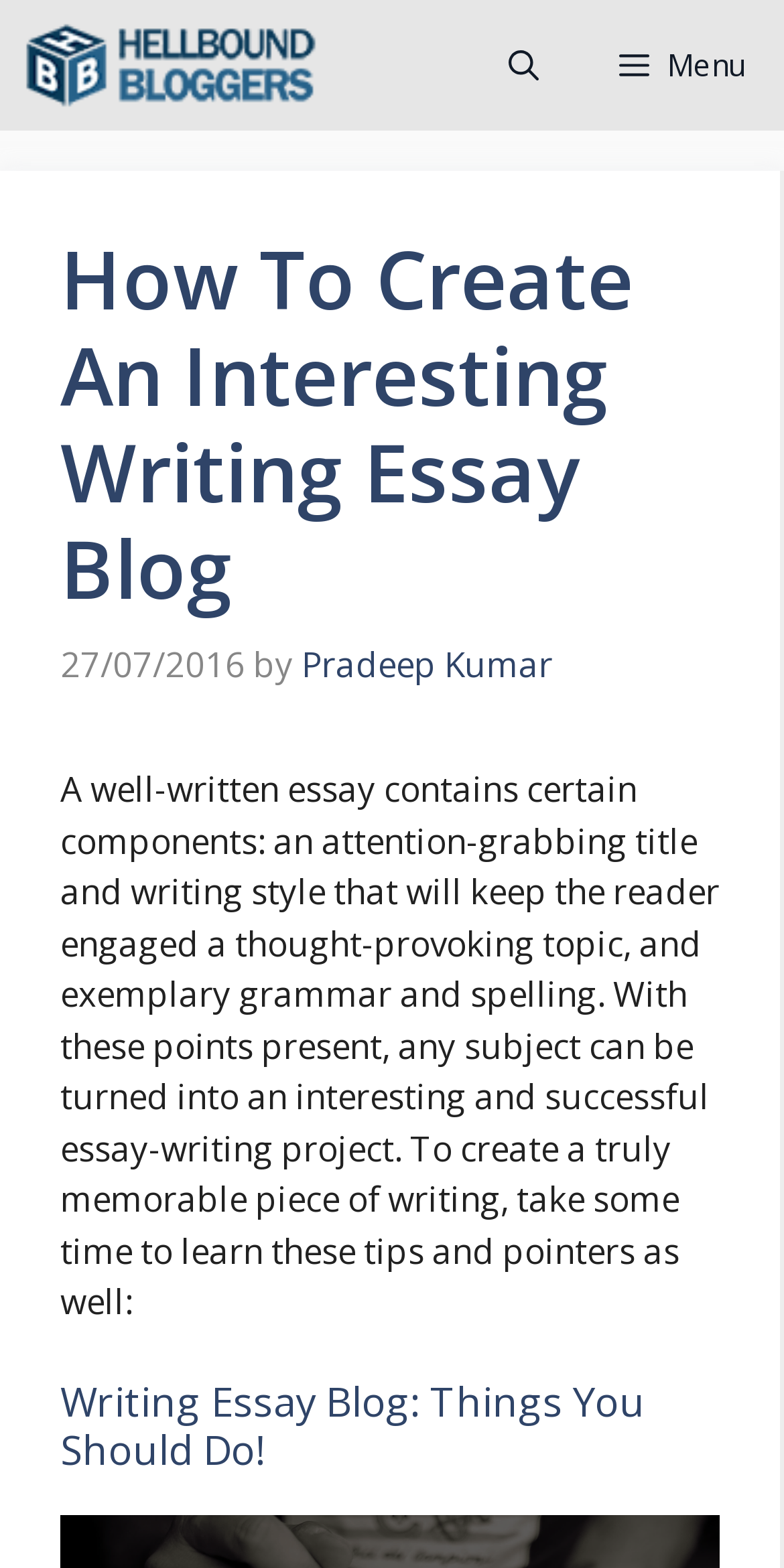What is the name of the blog?
Using the visual information, reply with a single word or short phrase.

HellBound Bloggers